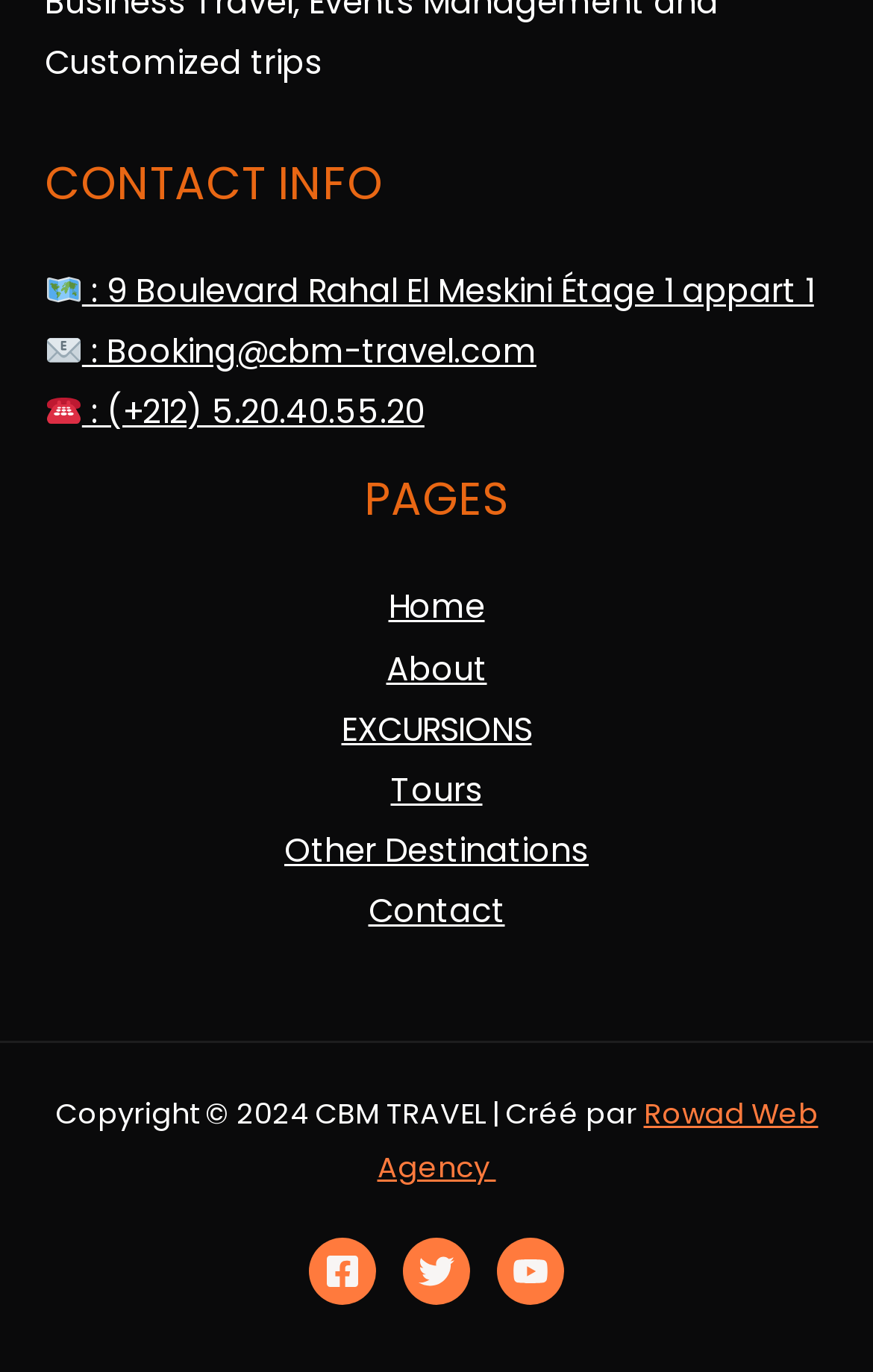Based on the provided description, "Rowad Web Agency", find the bounding box of the corresponding UI element in the screenshot.

[0.432, 0.798, 0.937, 0.864]